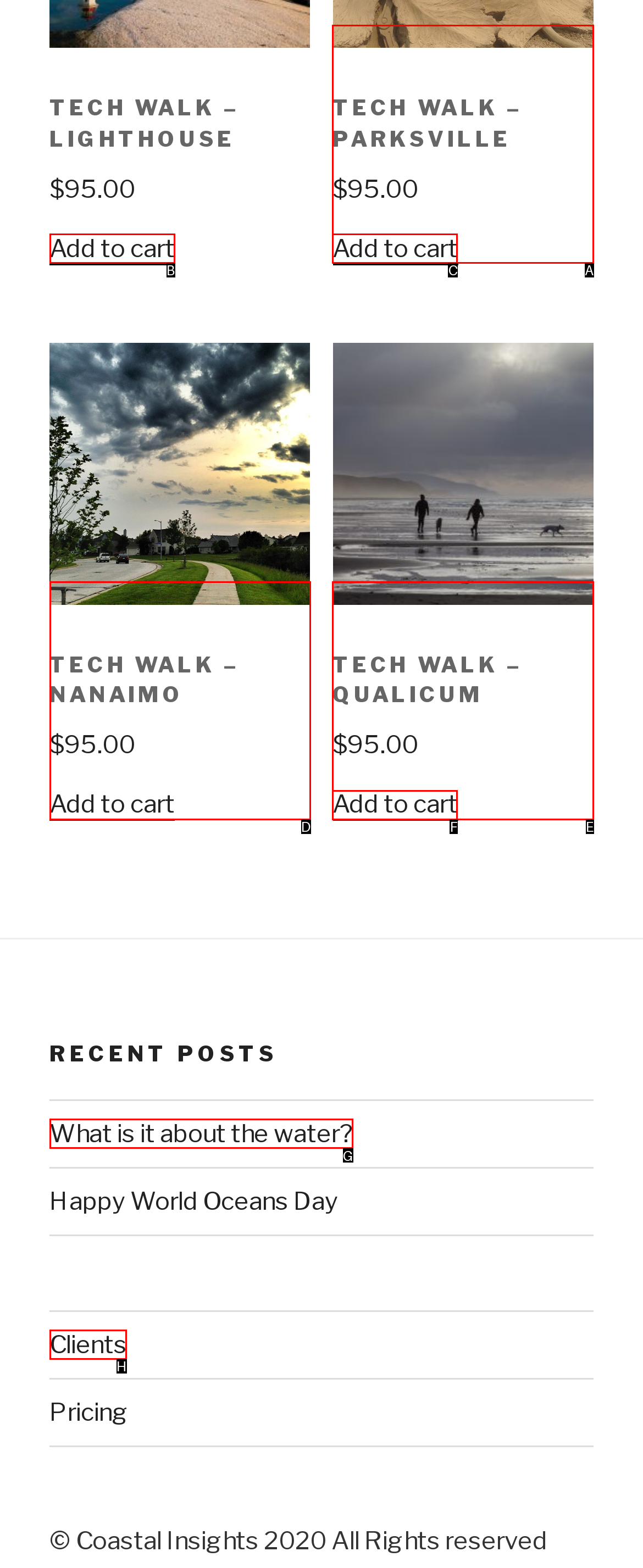Specify which element within the red bounding boxes should be clicked for this task: Go to Clients page Respond with the letter of the correct option.

H